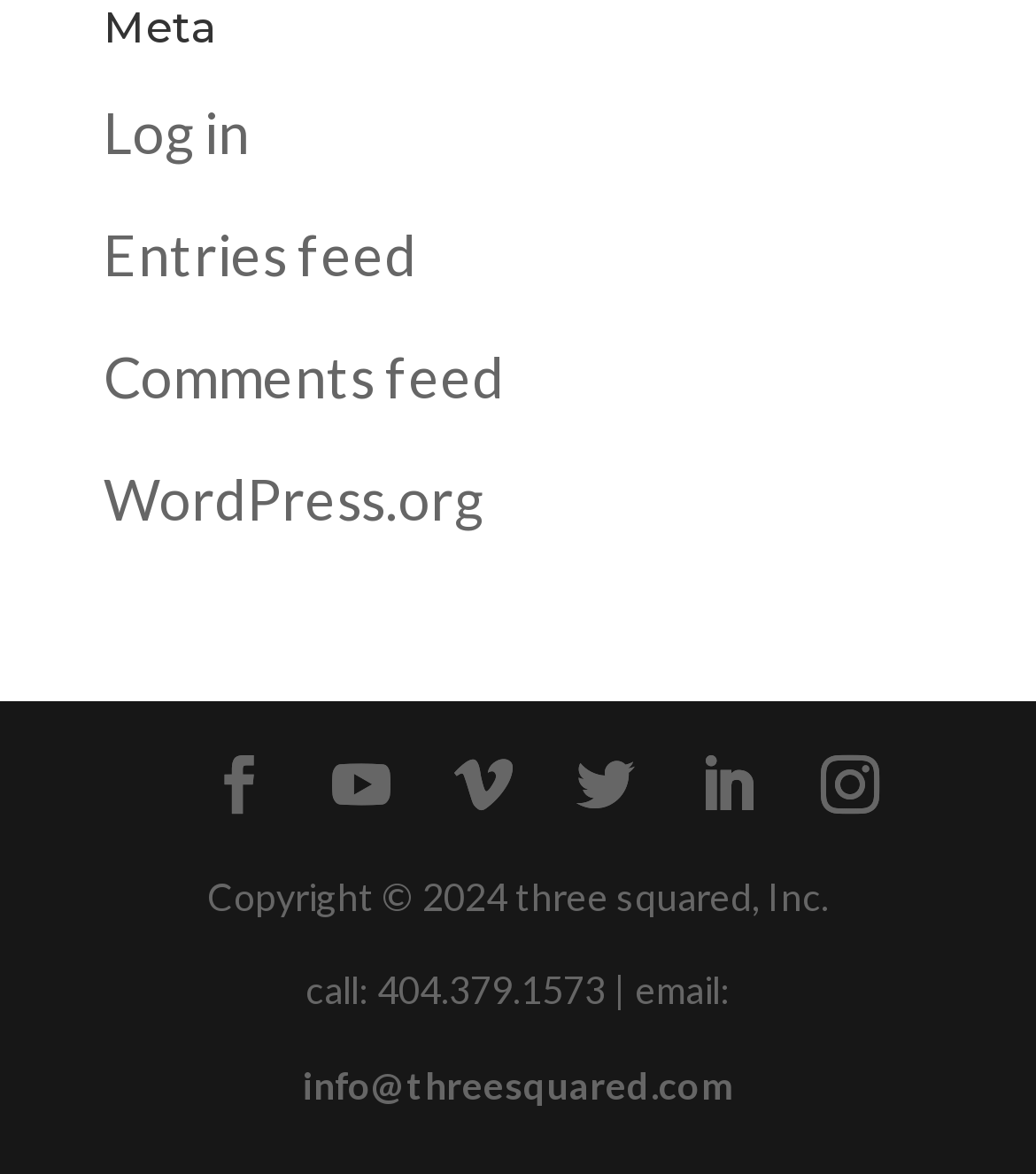What is the phone number?
Using the image, provide a concise answer in one word or a short phrase.

404.379.1573